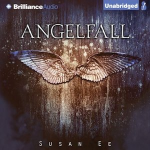What genre does the novel blend?
Give a single word or phrase as your answer by examining the image.

Fantasy and post-apocalyptic adventure